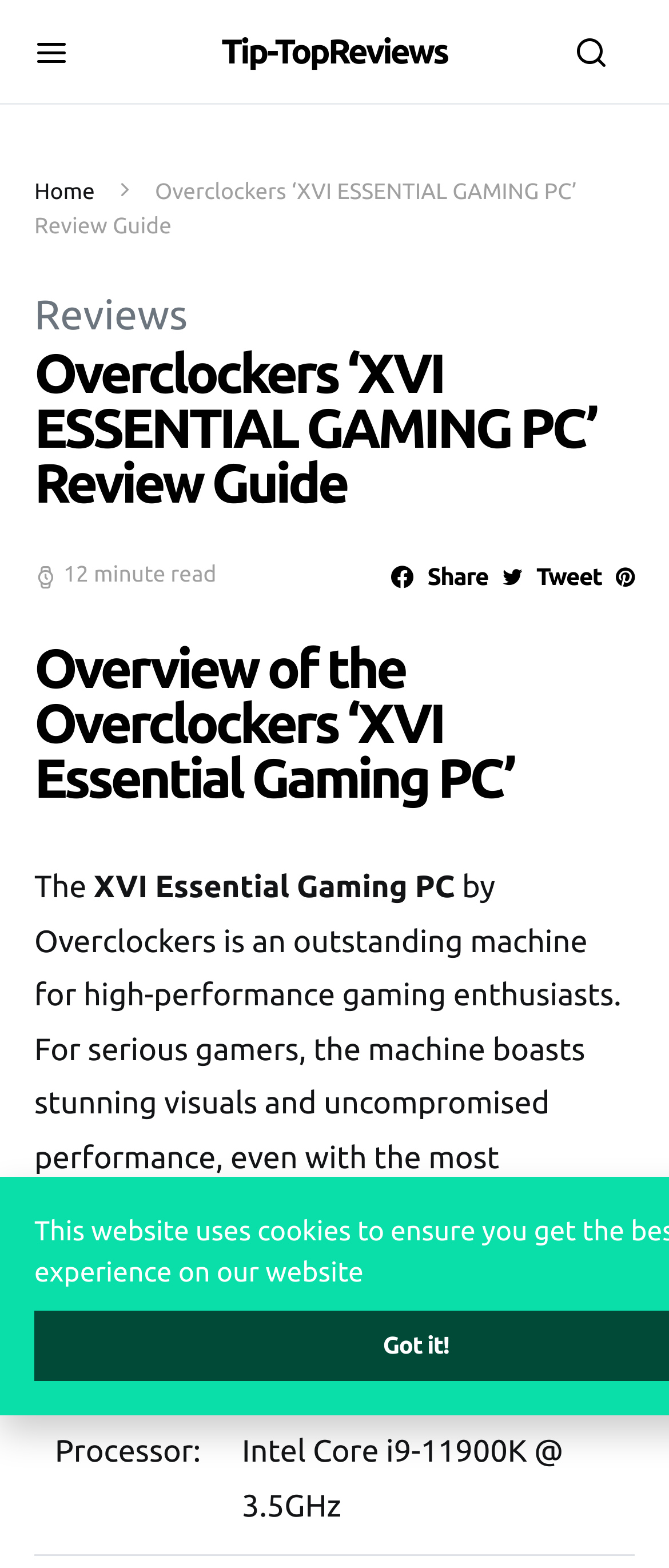How long does it take to read the review?
Please answer the question with as much detail as possible using the screenshot.

The time it takes to read the review can be found in the static text element with the content '12 minute read'.